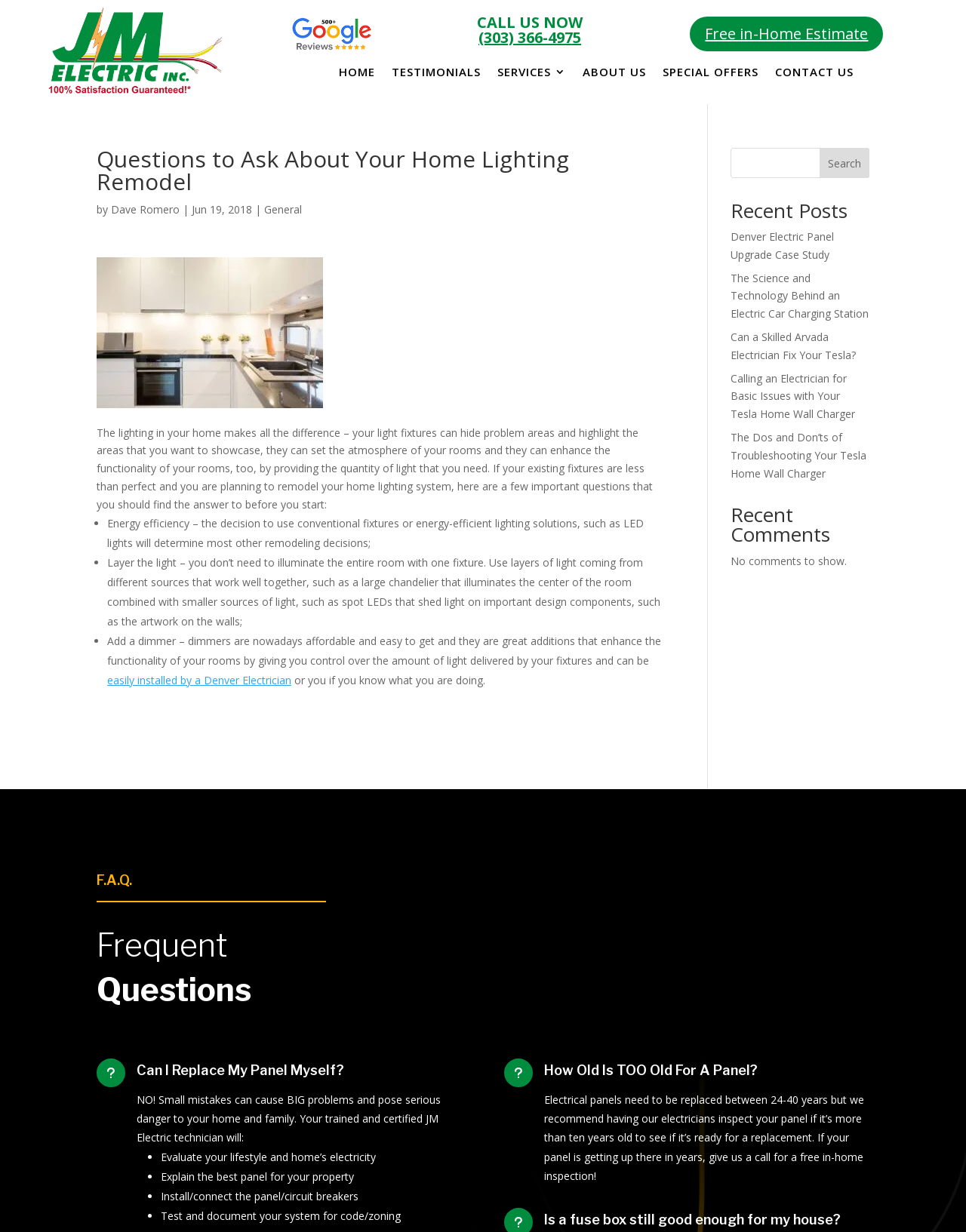Determine the bounding box coordinates for the clickable element required to fulfill the instruction: "Read the 'Recent Posts'". Provide the coordinates as four float numbers between 0 and 1, i.e., [left, top, right, bottom].

[0.756, 0.163, 0.9, 0.185]